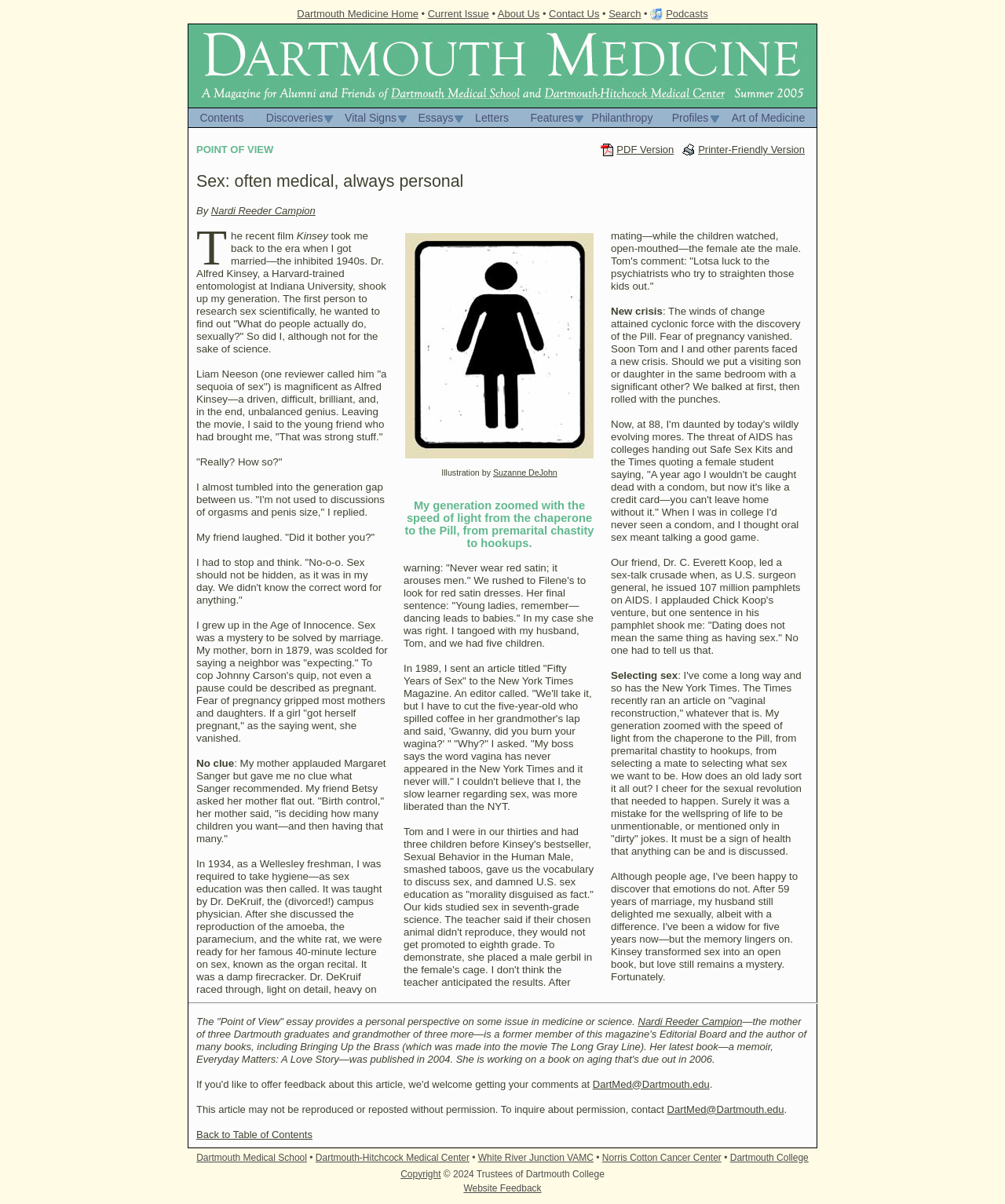Analyze the image and answer the question with as much detail as possible: 
What is the topic of the 'Point of View' essay?

The topic of the 'Point of View' essay can be inferred from the content of the article, which discusses the author's personal experiences and views on sex and sexuality.